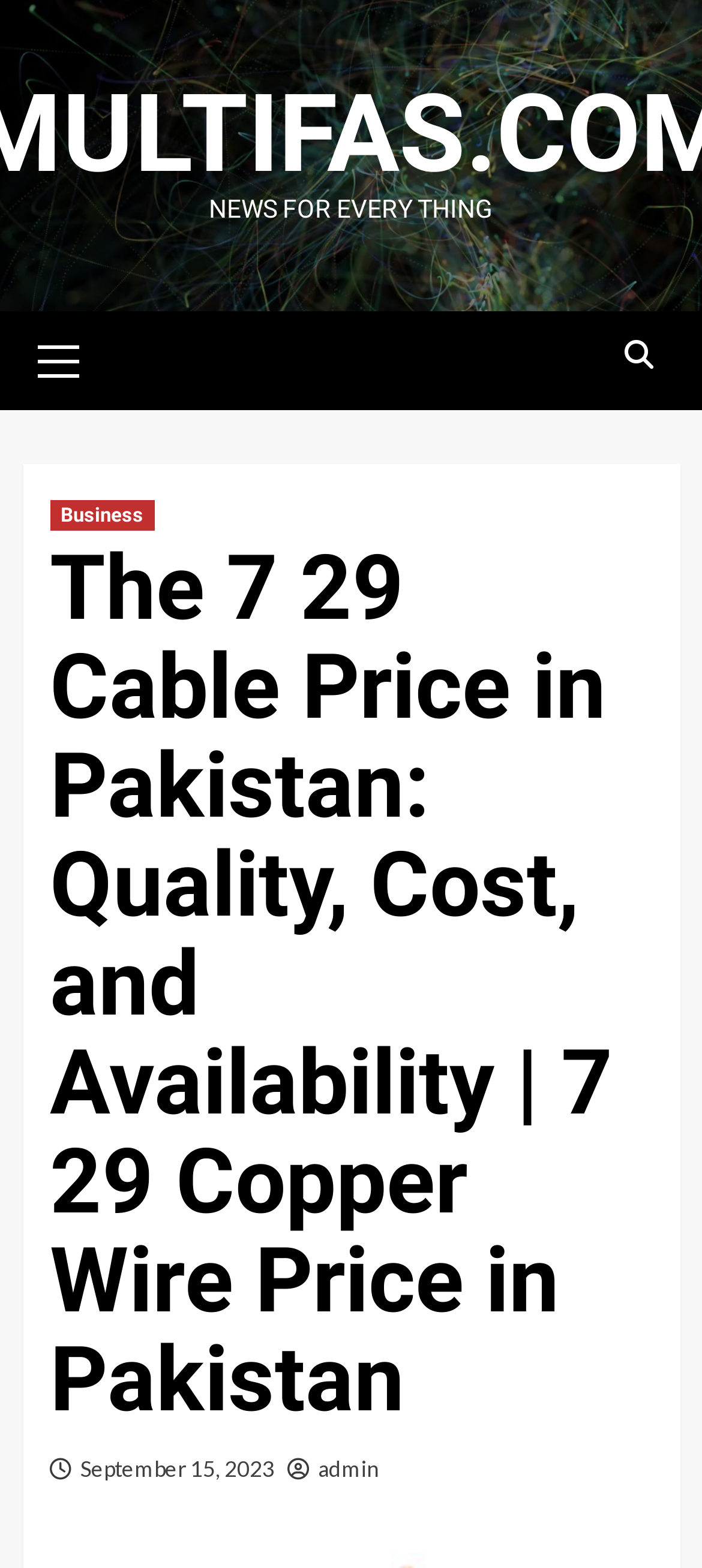Refer to the image and provide a thorough answer to this question:
What is the name of the website?

I determined the name of the website by looking at the root element, which contains the title 'The 7 29 Cable Price in Pakistan: Quality, Cost, and Availability | 7 29 Copper Wire Price in Pakistan - MultiFas.Com'. The website name is 'MultiFas.Com'.